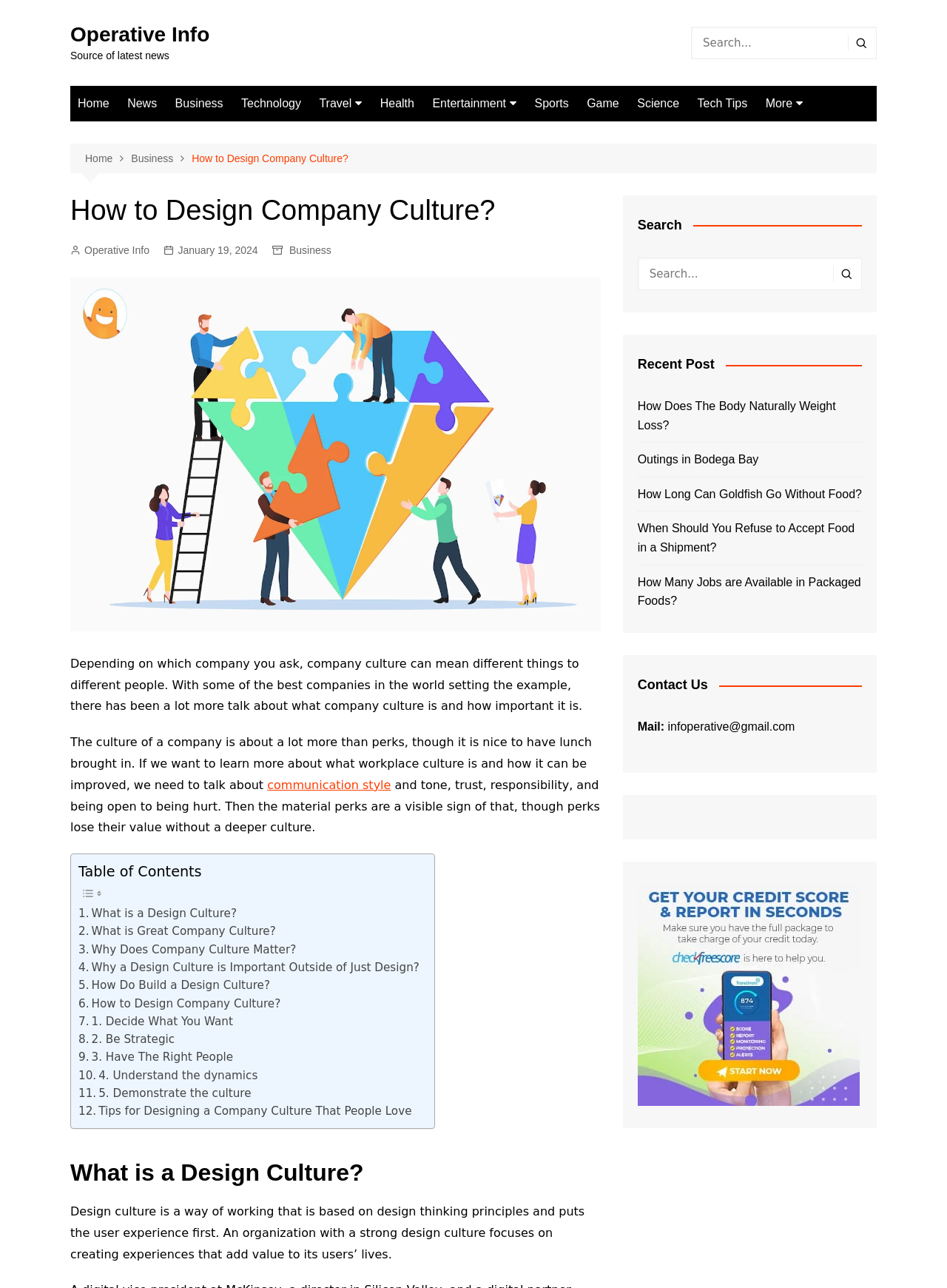Create a detailed narrative of the webpage’s visual and textual elements.

This webpage is about designing company culture, with the main topic "How to Design Company Culture?" prominently displayed at the top. The page has a navigation bar at the top with links to various categories such as Home, News, Business, Technology, and more. Below the navigation bar, there is a search bar where users can search for specific topics.

The main content of the page is divided into sections, with headings and paragraphs of text. The first section discusses the importance of company culture, citing examples of successful companies. There is also an image related to the topic.

The page then provides a table of contents with links to various subtopics, such as "What is a Design Culture?", "Why Does Company Culture Matter?", and "How to Design Company Culture?". Each subtopic has a brief summary and a link to a more detailed discussion.

On the right side of the page, there is a complementary section with a search bar, recent posts, and a contact us section. The recent posts section lists several articles on various topics, including weight loss, outings, and food-related topics. The contact us section provides an email address for users to reach out to the website.

Overall, the webpage is well-organized and easy to navigate, with clear headings and concise summaries of each topic.